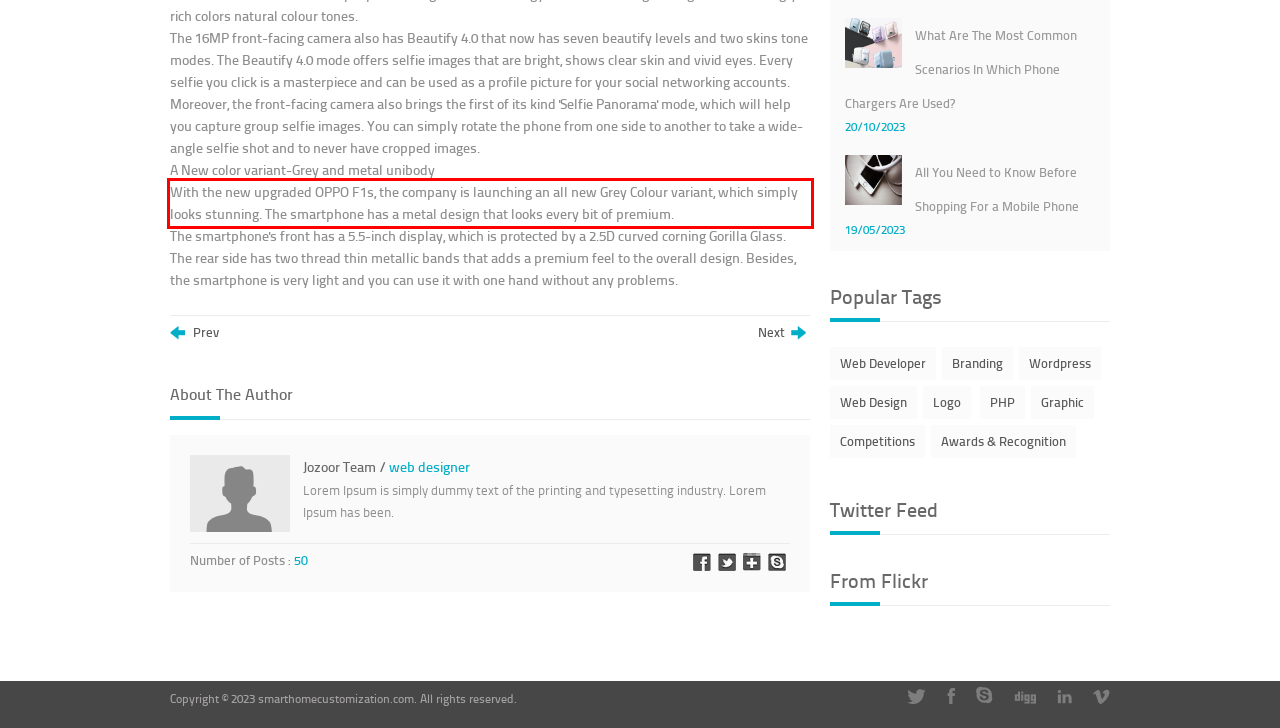Given a screenshot of a webpage with a red bounding box, please identify and retrieve the text inside the red rectangle.

With the new upgraded OPPO F1s, the company is launching an all new Grey Colour variant, which simply looks stunning. The smartphone has a metal design that looks every bit of premium.